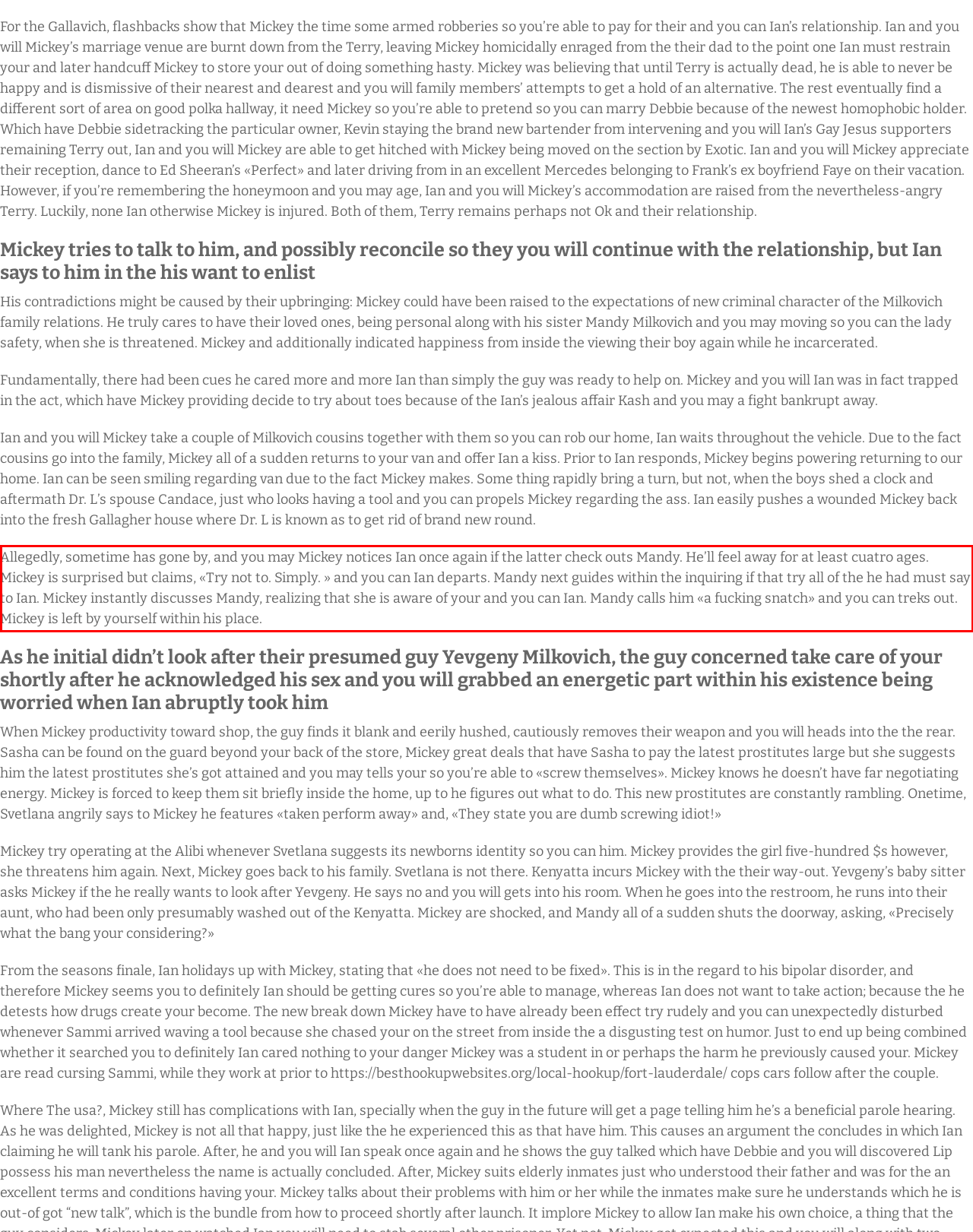Review the webpage screenshot provided, and perform OCR to extract the text from the red bounding box.

Allegedly, sometime has gone by, and you may Mickey notices Ian once again if the latter check outs Mandy. He’ll feel away for at least cuatro ages. Mickey is surprised but claims, «Try not to. Simply. » and you can Ian departs. Mandy next guides within the inquiring if that try all of the he had must say to Ian. Mickey instantly discusses Mandy, realizing that she is aware of your and you can Ian. Mandy calls him «a fucking snatch» and you can treks out. Mickey is left by yourself within his place.